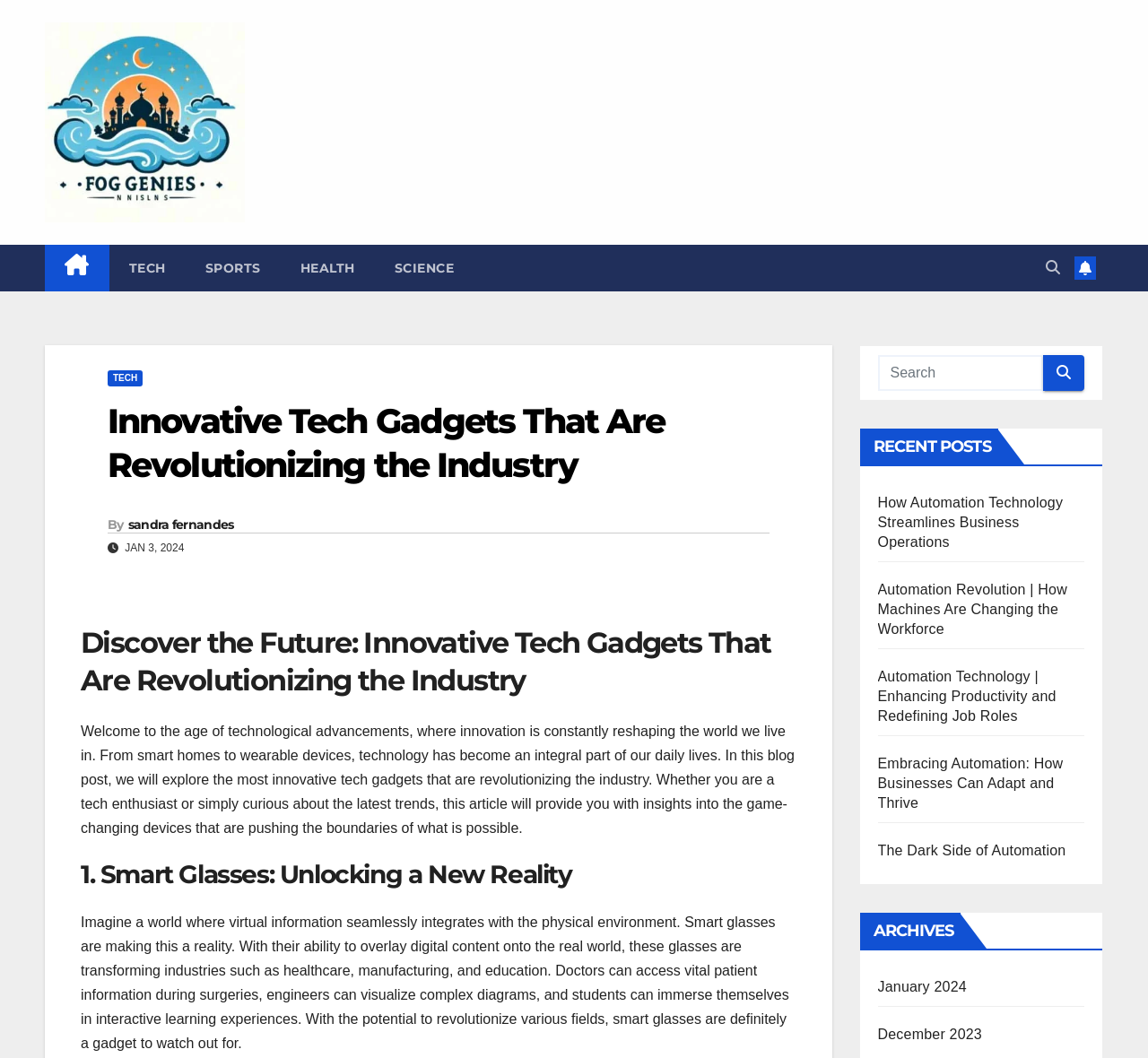Could you provide the bounding box coordinates for the portion of the screen to click to complete this instruction: "Go to the HEALTH category"?

[0.244, 0.231, 0.326, 0.275]